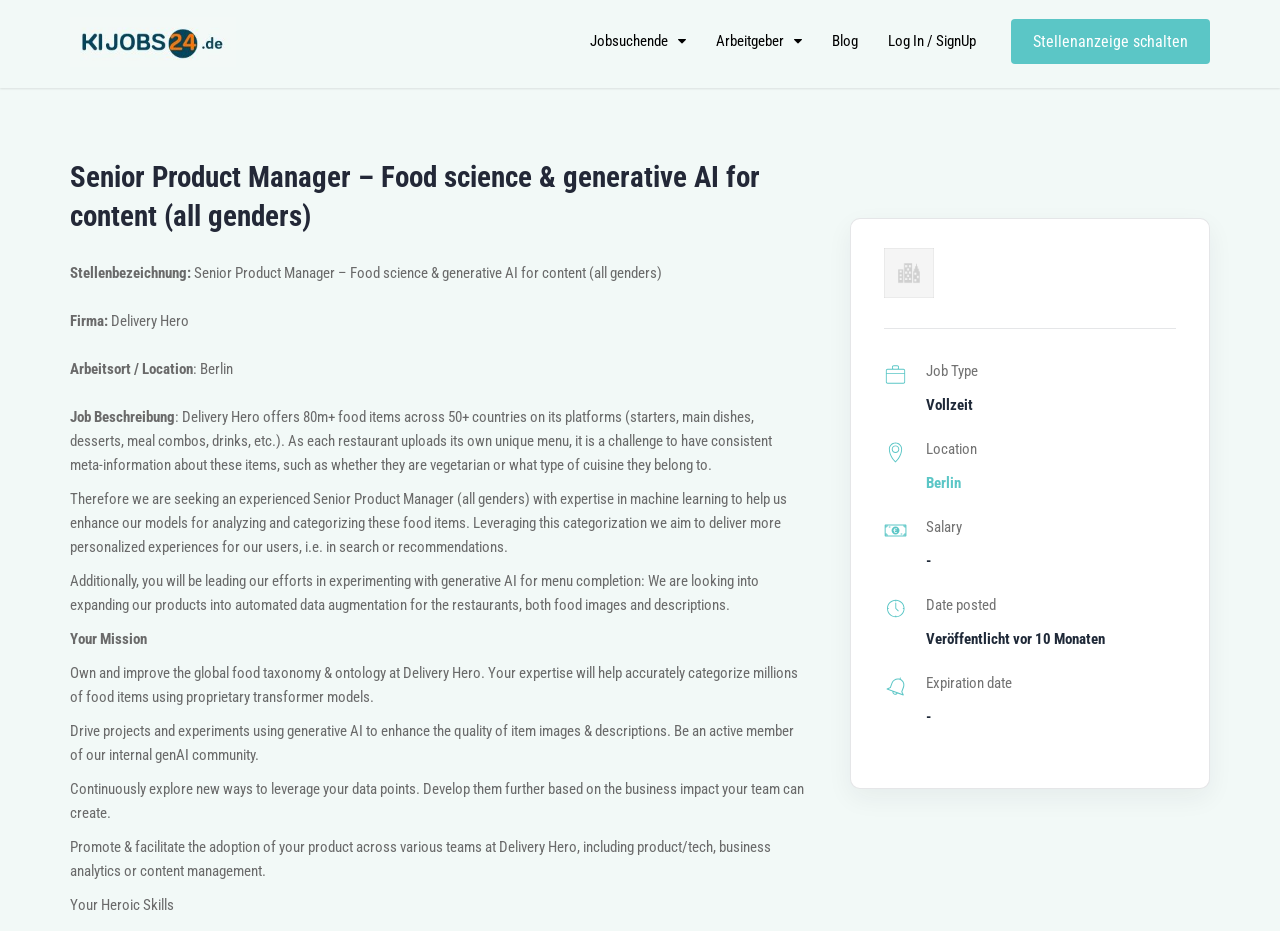Find the UI element described as: "Stellenanzeige schalten" and predict its bounding box coordinates. Ensure the coordinates are four float numbers between 0 and 1, [left, top, right, bottom].

[0.79, 0.02, 0.945, 0.069]